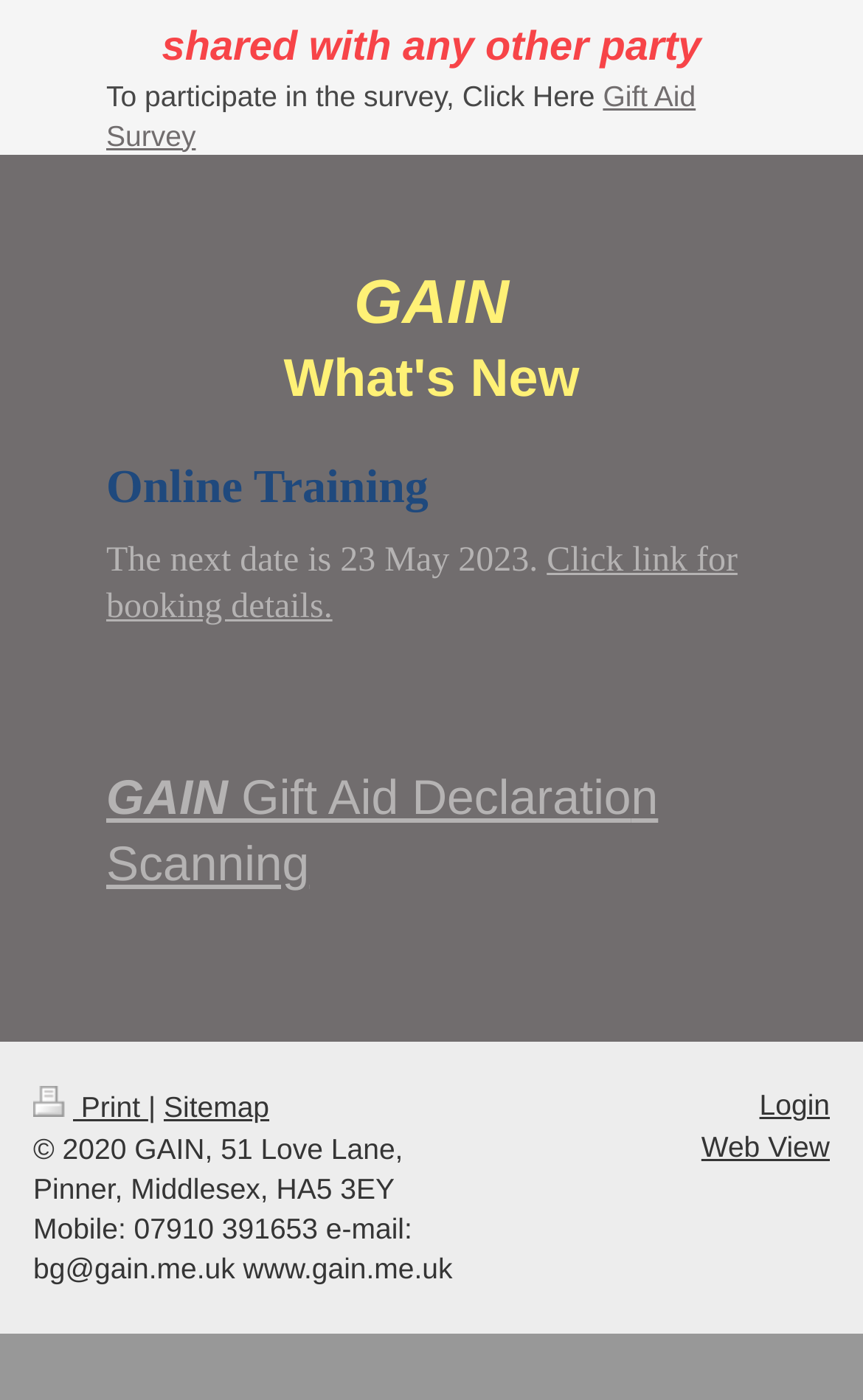Using the information from the screenshot, answer the following question thoroughly:
What is the link at the bottom right corner of the webpage?

The link at the bottom right corner of the webpage is 'Login' which is located with a bounding box coordinate of [0.88, 0.778, 0.962, 0.801].